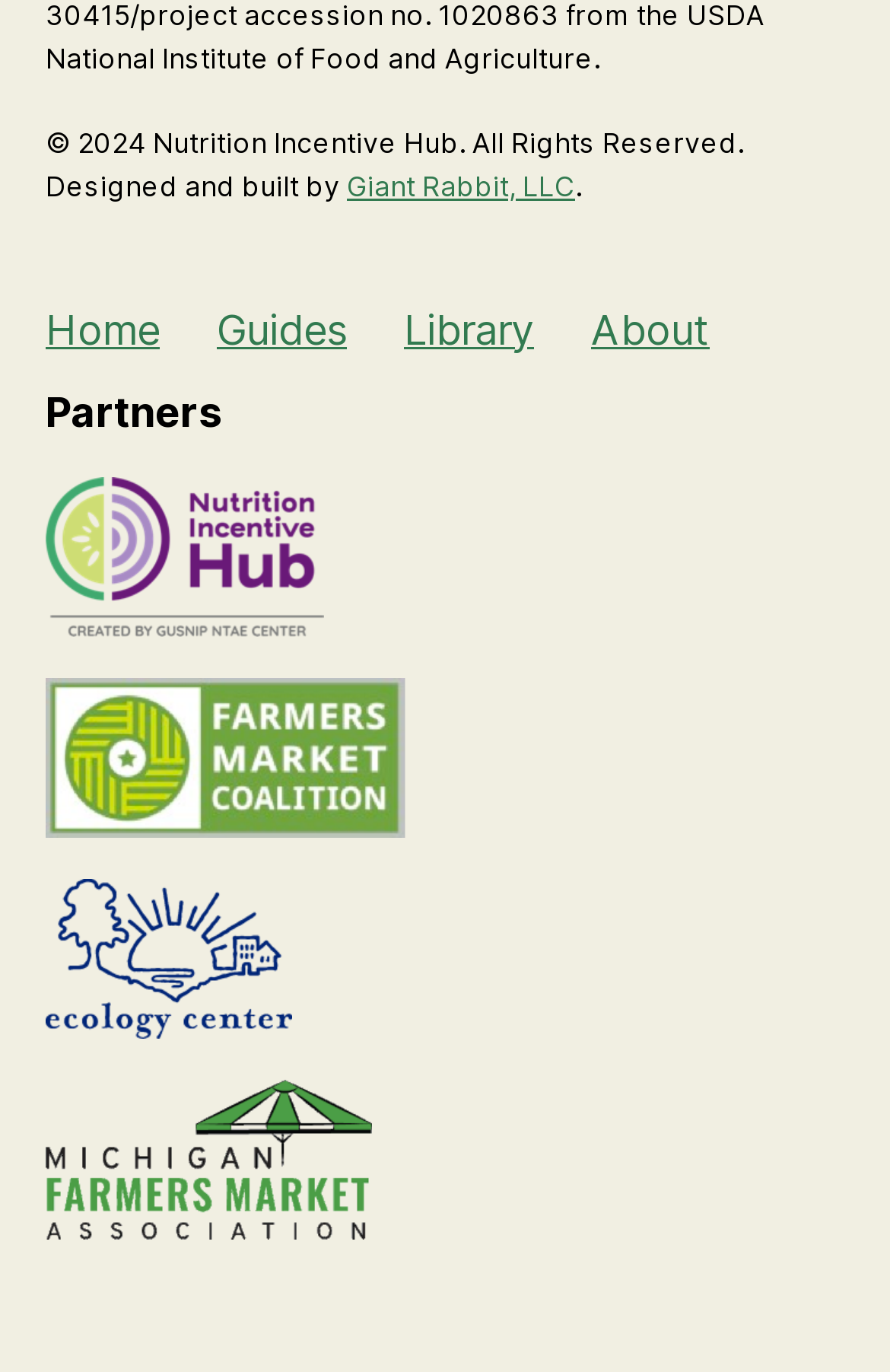Locate the bounding box coordinates for the element described below: "alt="Nutrition Incentive Hub"". The coordinates must be four float values between 0 and 1, formatted as [left, top, right, bottom].

[0.051, 0.347, 0.949, 0.477]